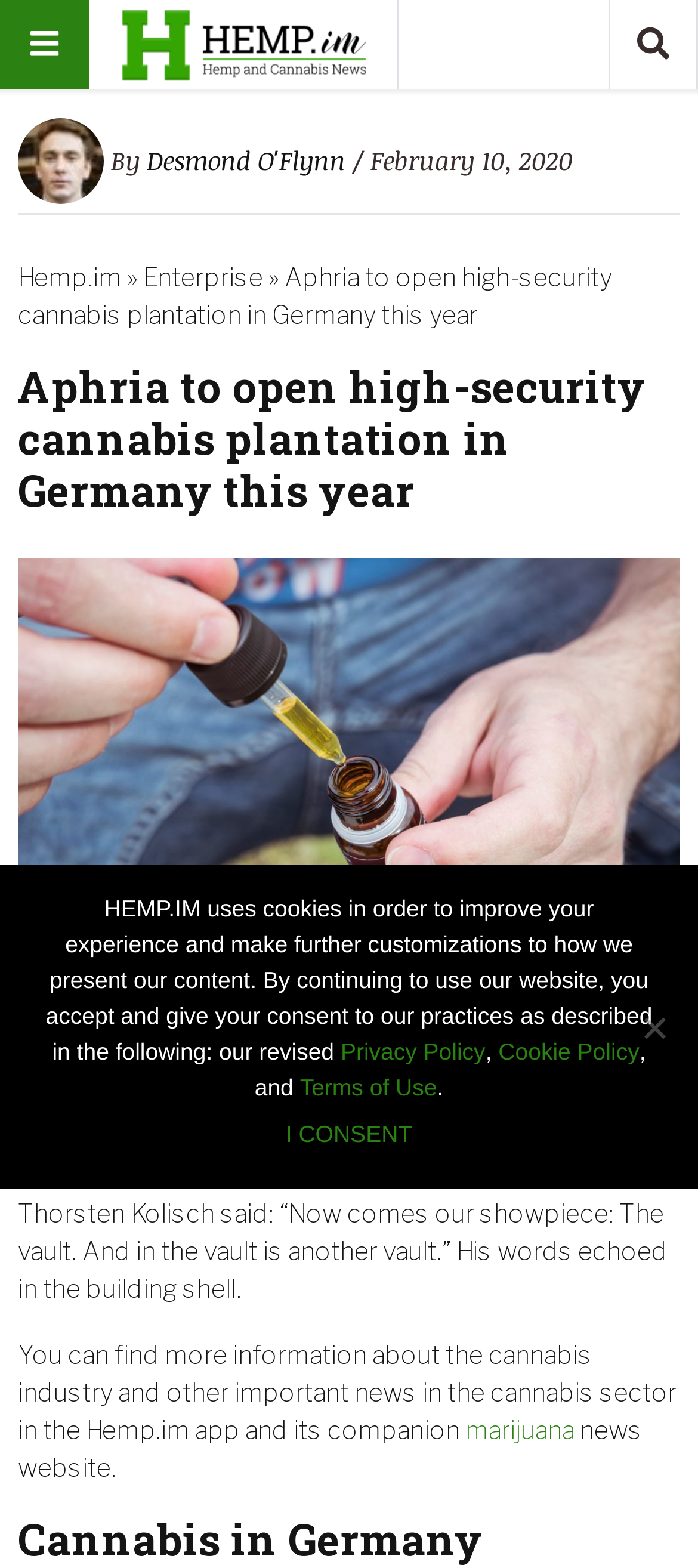Specify the bounding box coordinates of the region I need to click to perform the following instruction: "Click on the link to read more about Hemp.im". The coordinates must be four float numbers in the range of 0 to 1, i.e., [left, top, right, bottom].

[0.026, 0.167, 0.174, 0.186]